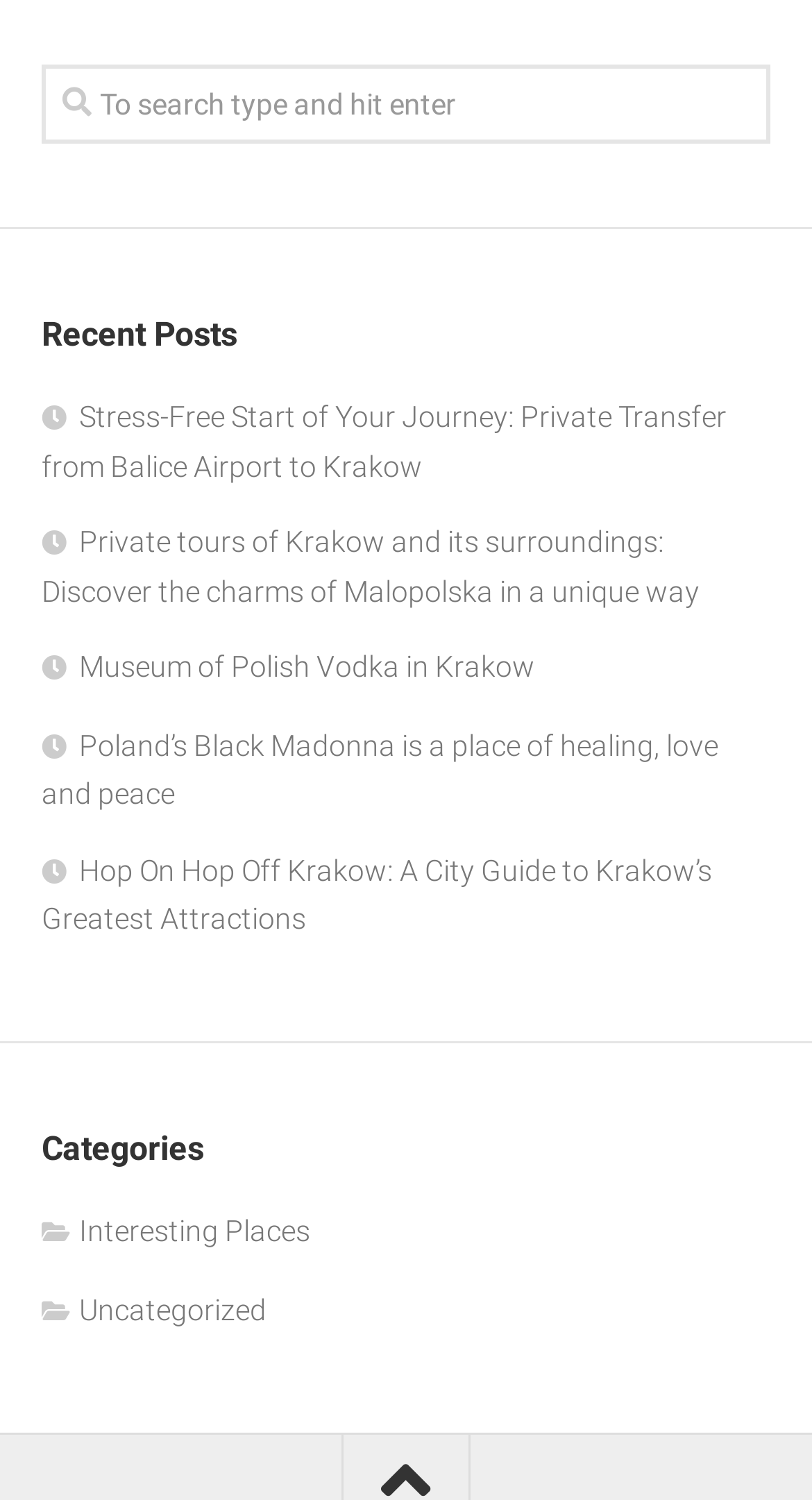What is the purpose of the textbox?
Using the details from the image, give an elaborate explanation to answer the question.

The textbox has a hint 'To search type and hit enter', which suggests that the user can input search queries in this field and press enter to search for relevant content on the webpage.